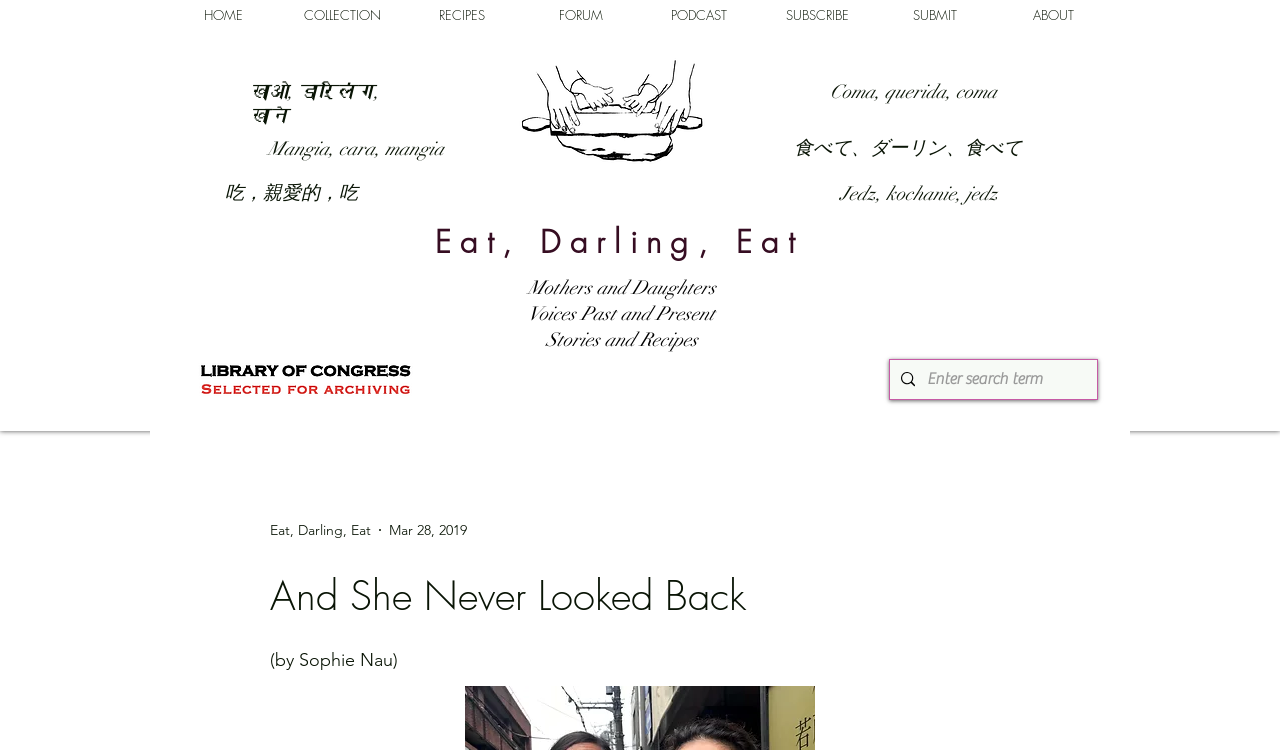What type of image is displayed on the webpage?
Look at the image and respond to the question as thoroughly as possible.

The image 'Screen Shot 2023-11-07 at 8.56.35 PM.png' appears to be a screenshot, possibly of a recipe or a story from the website.